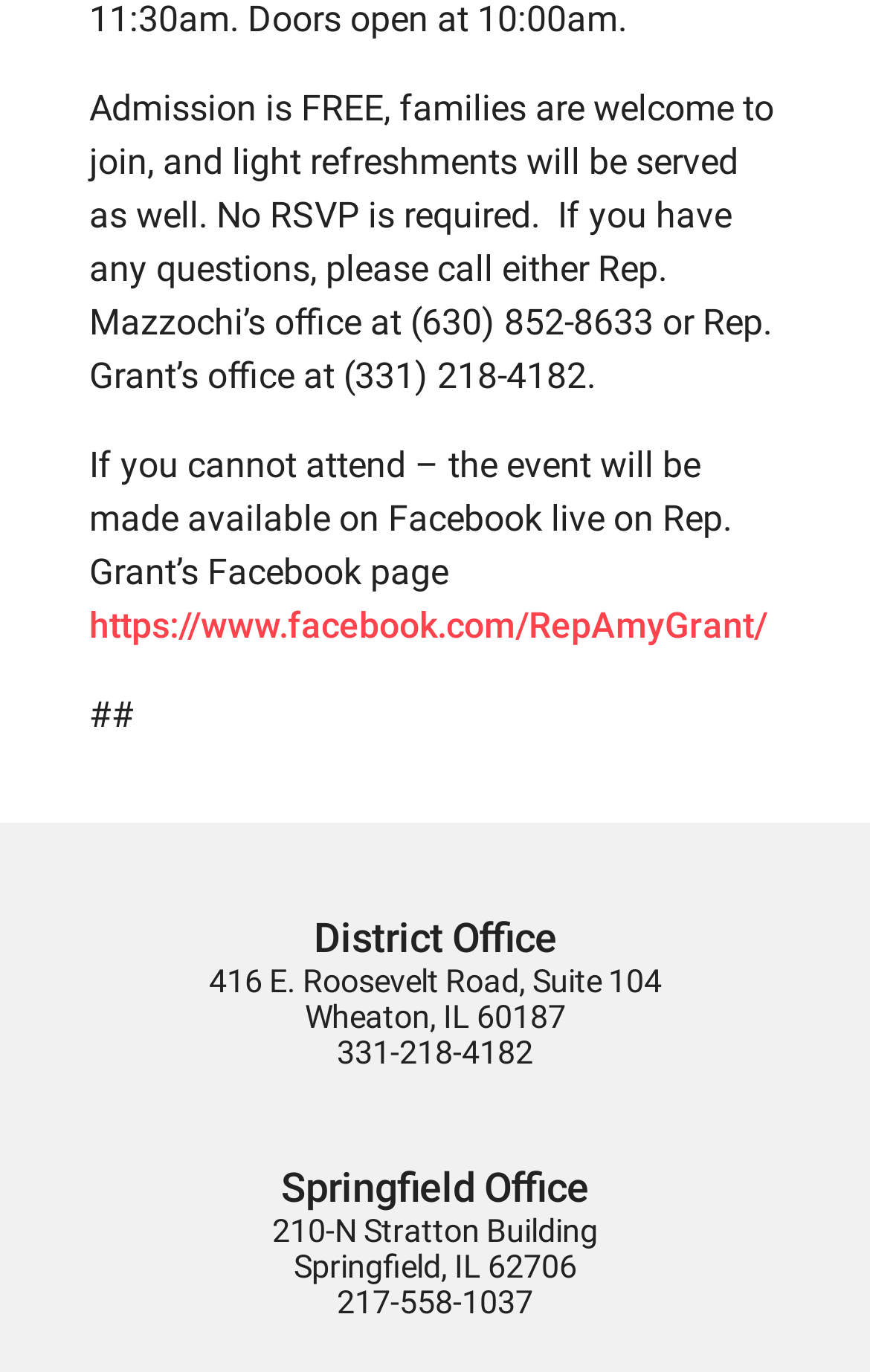What is the phone number of the District Office?
Answer with a single word or short phrase according to what you see in the image.

331-218-4182